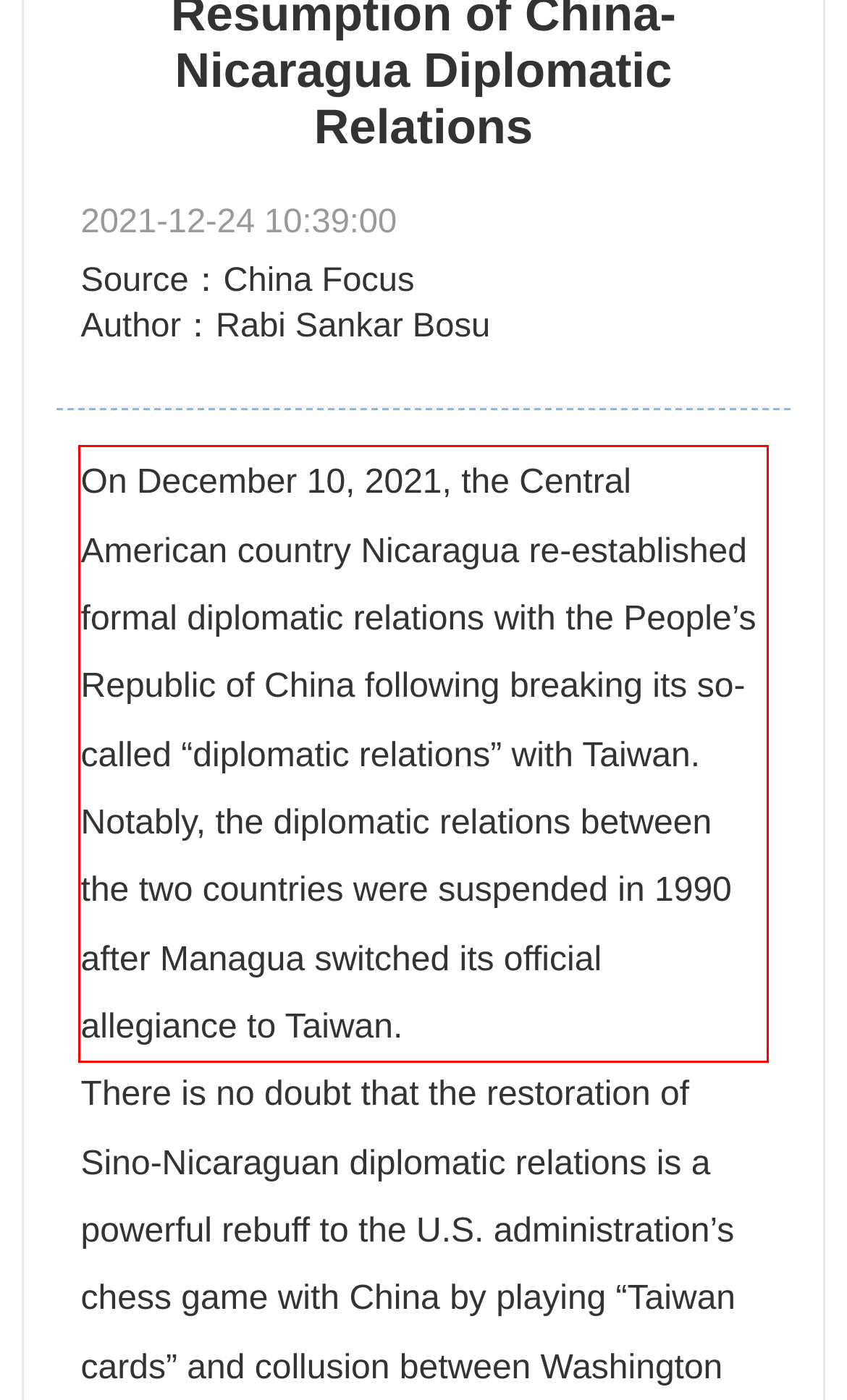You have a screenshot of a webpage with a red bounding box. Identify and extract the text content located inside the red bounding box.

On December 10, 2021, the Central American country Nicaragua re-established formal diplomatic relations with the People’s Republic of China following breaking its so-called “diplomatic relations” with Taiwan. Notably, the diplomatic relations between the two countries were suspended in 1990 after Managua switched its official allegiance to Taiwan.